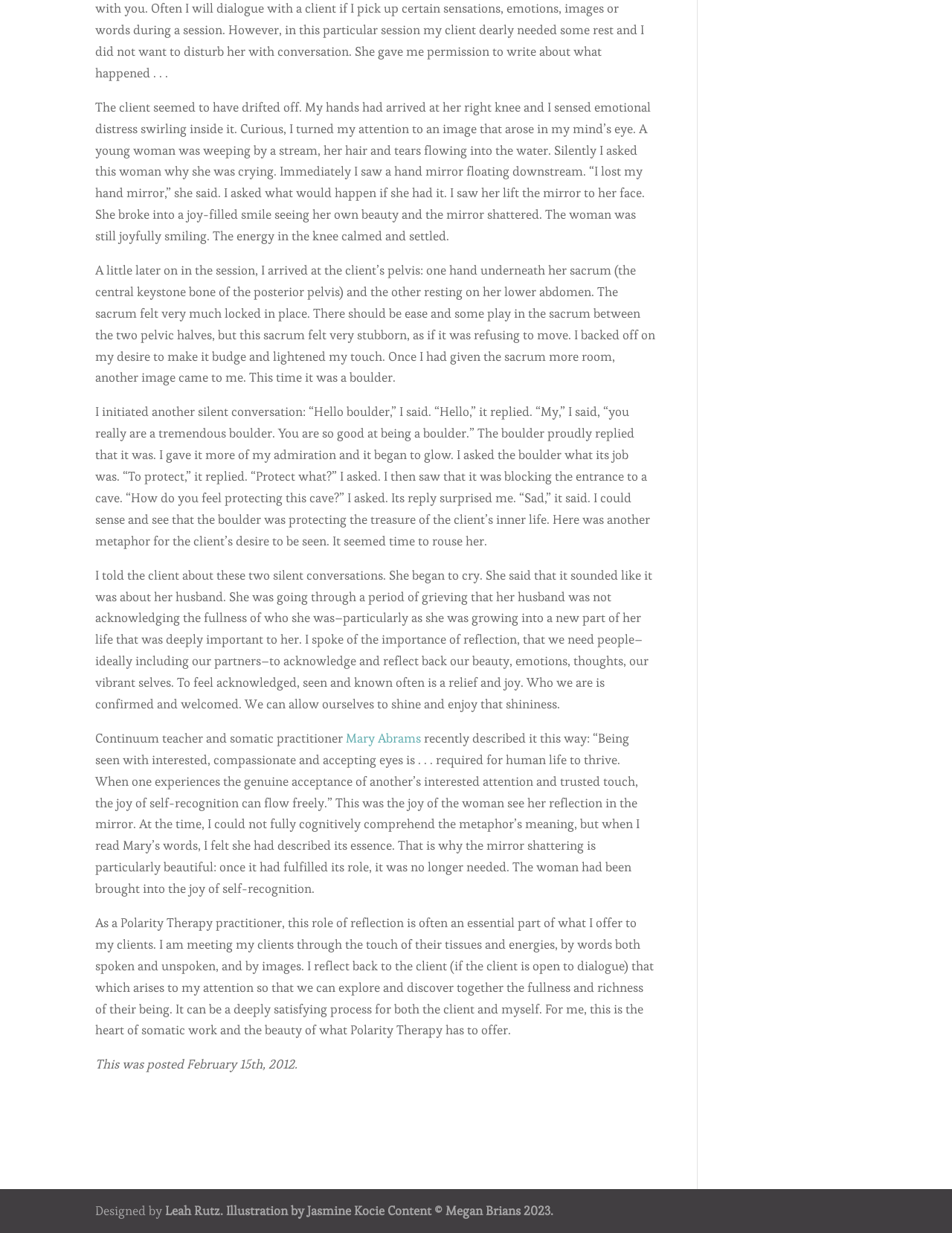Please answer the following question as detailed as possible based on the image: 
What is the role of the mirror in the client's self-recognition?

The mirror is used to show the client's beauty and bring joy of self-recognition, as mentioned in the text as 'I saw her lift the mirror to her face. She broke into a joy-filled smile seeing her own beauty and the mirror shattered.'